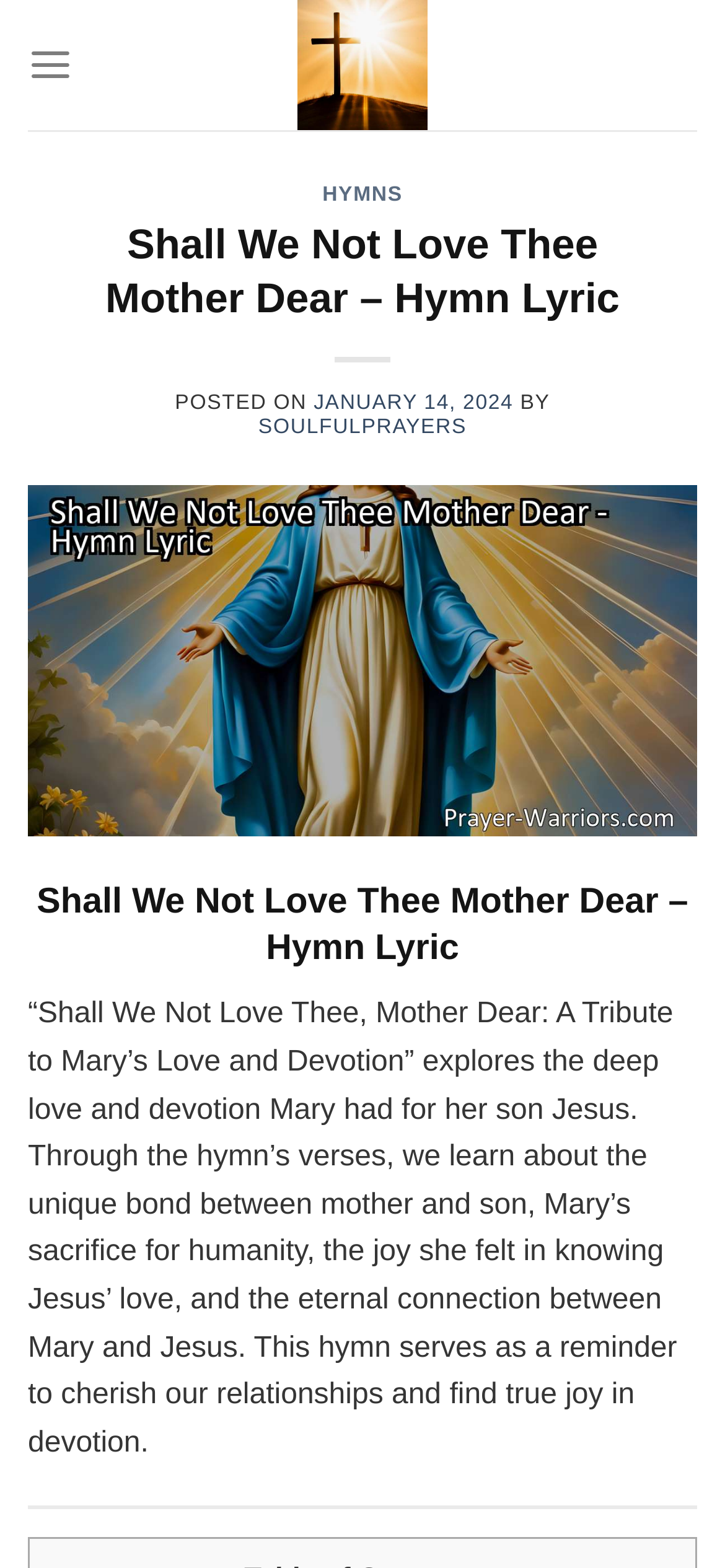What is the relationship between Mary and Jesus?
Based on the image, provide a one-word or brief-phrase response.

Mother and son